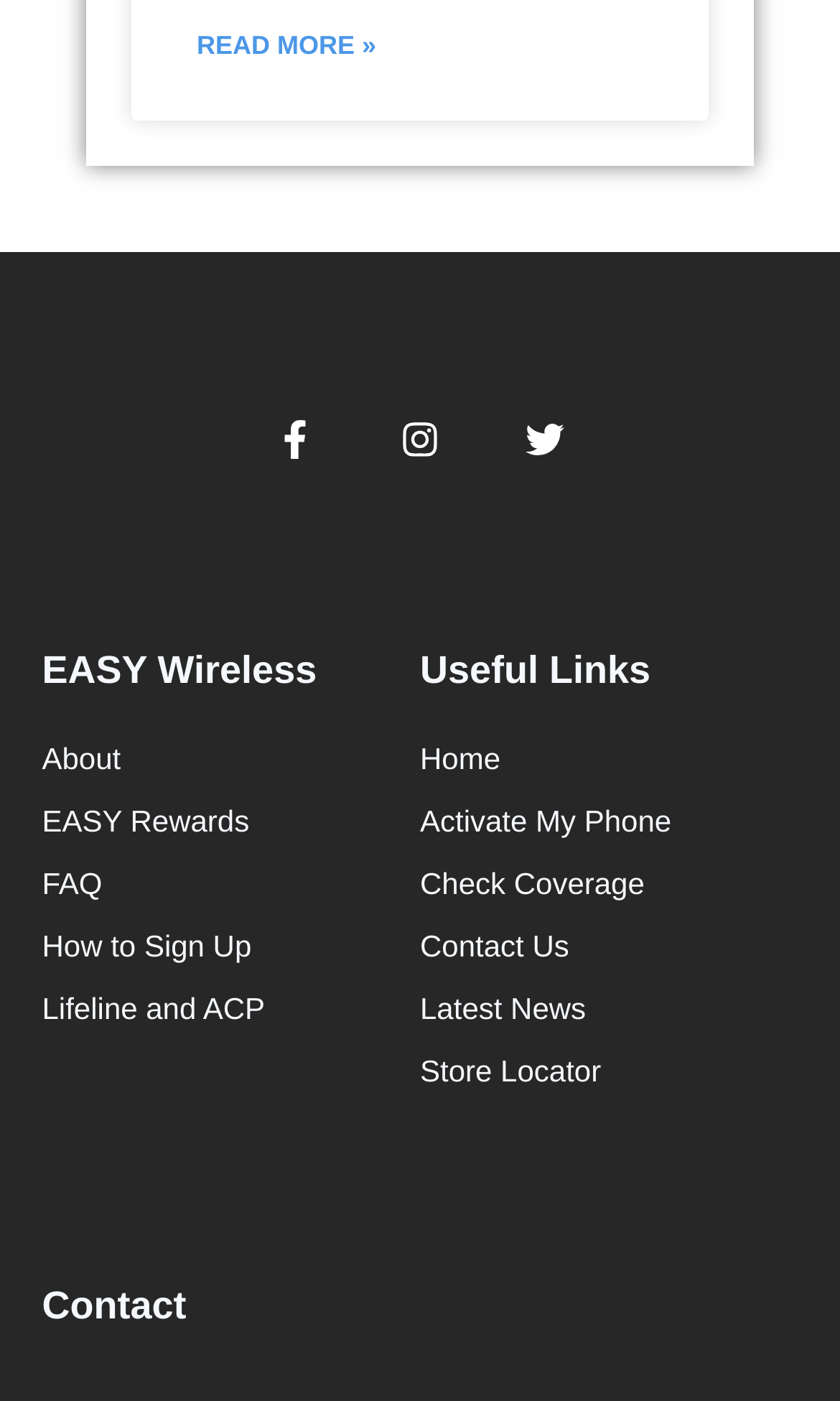Please identify the bounding box coordinates of the element's region that needs to be clicked to fulfill the following instruction: "Learn about EASY Rewards". The bounding box coordinates should consist of four float numbers between 0 and 1, i.e., [left, top, right, bottom].

[0.05, 0.571, 0.5, 0.603]